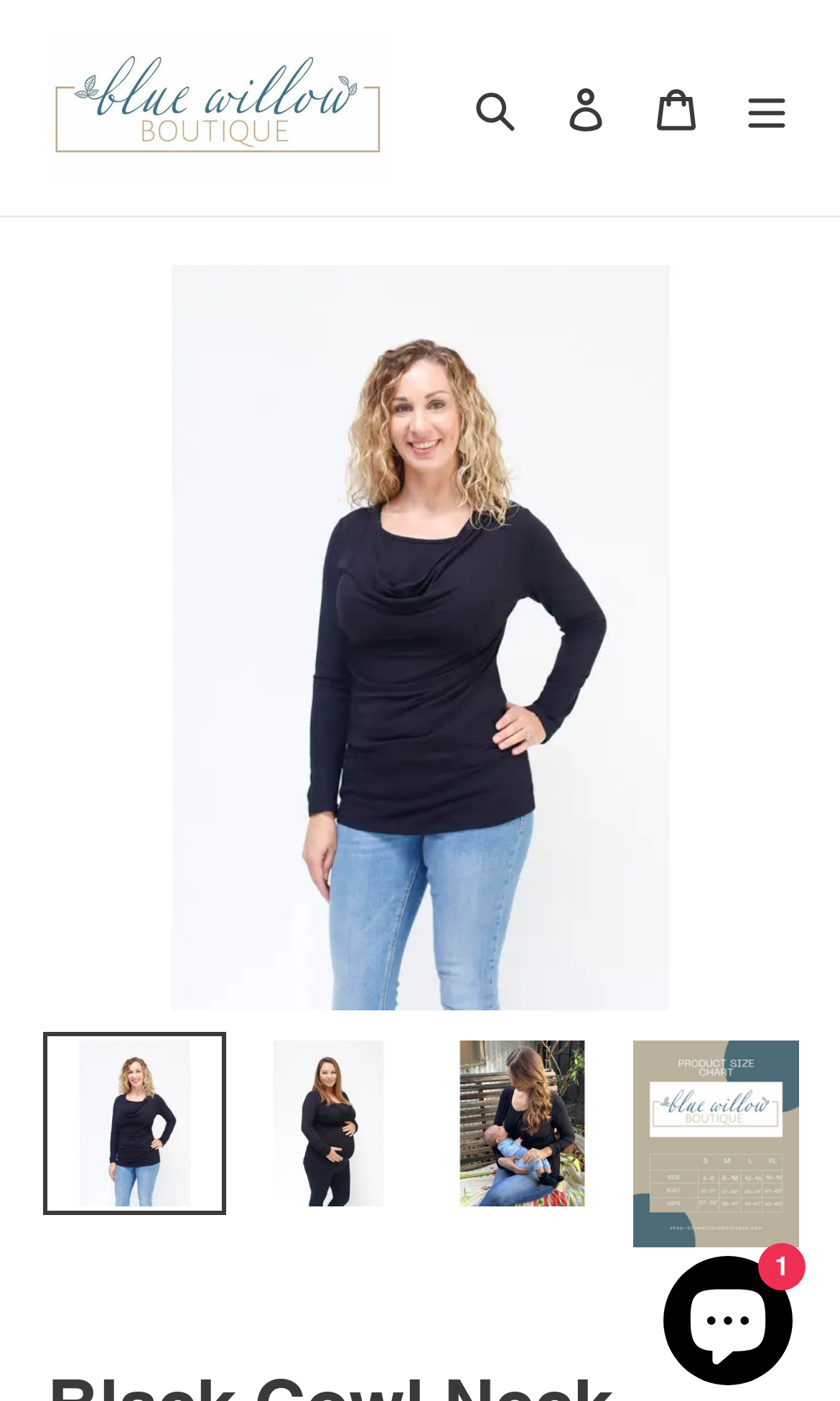Please identify the bounding box coordinates of the area that needs to be clicked to fulfill the following instruction: "Load image into Gallery viewer."

[0.051, 0.736, 0.269, 0.867]